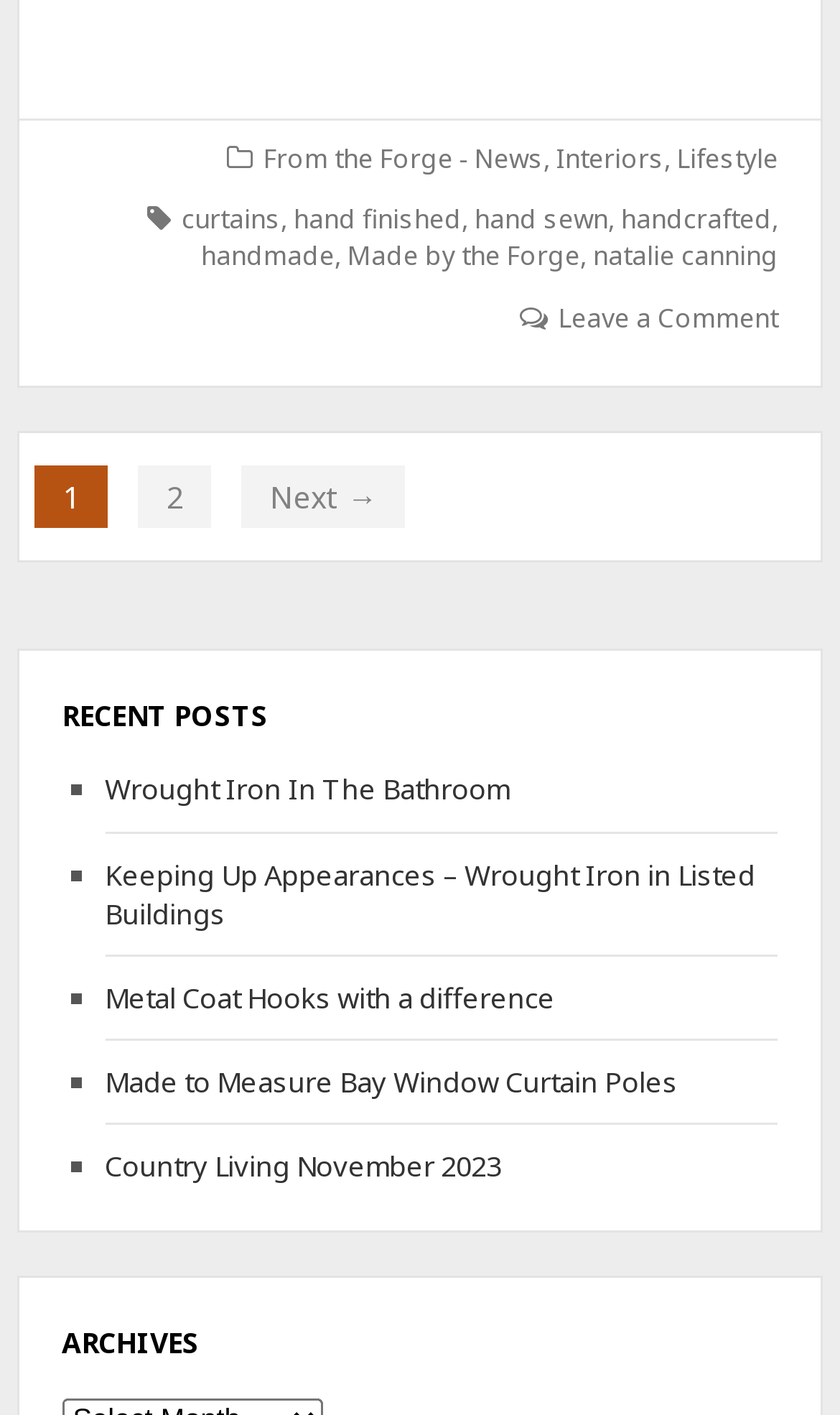Locate the bounding box coordinates of the UI element described by: "Change my preferences". The bounding box coordinates should consist of four float numbers between 0 and 1, i.e., [left, top, right, bottom].

None